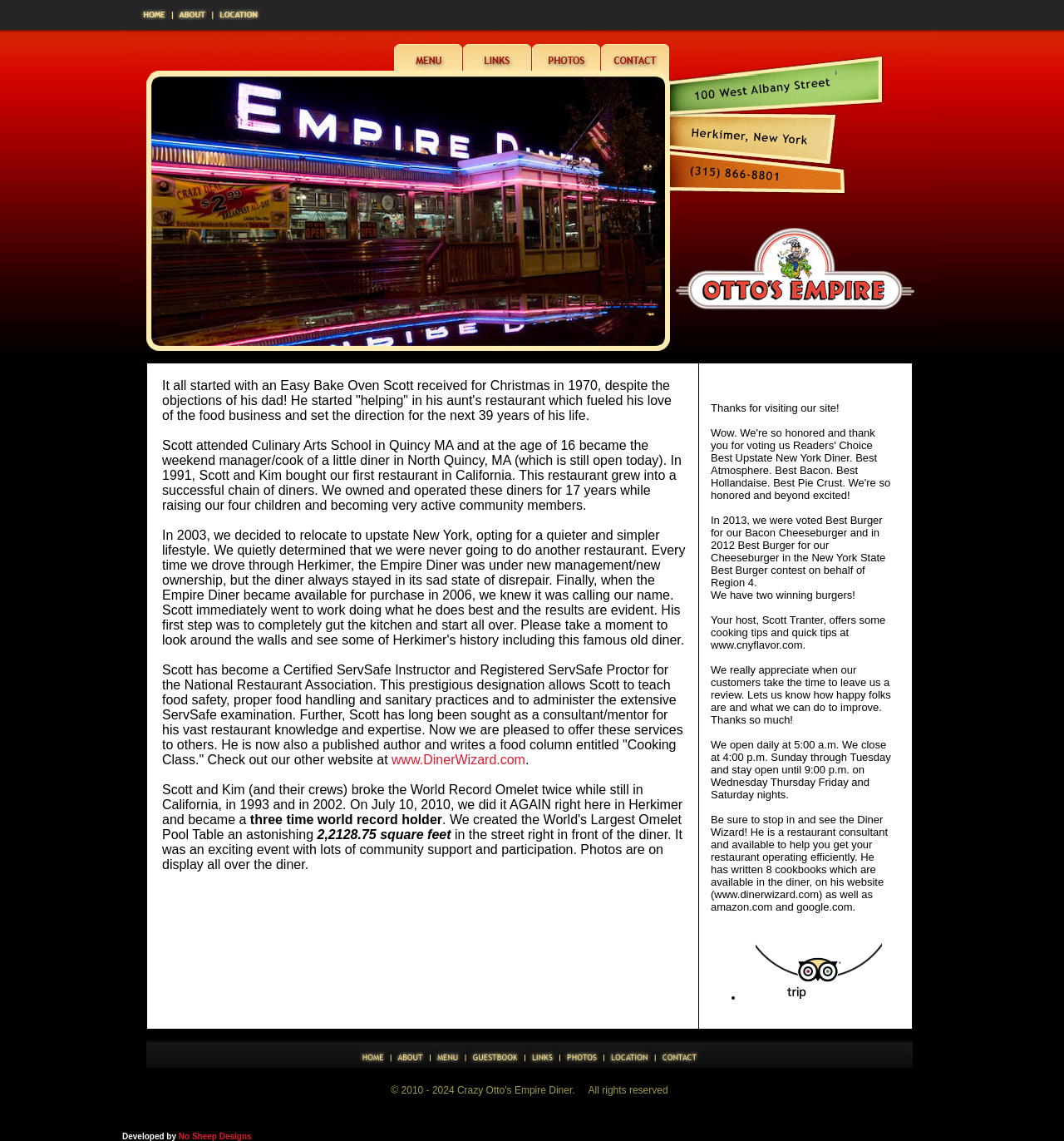Please specify the bounding box coordinates of the area that should be clicked to accomplish the following instruction: "visit the website for cnyflavor". The coordinates should consist of four float numbers between 0 and 1, i.e., [left, top, right, bottom].

[0.71, 0.869, 0.829, 0.88]